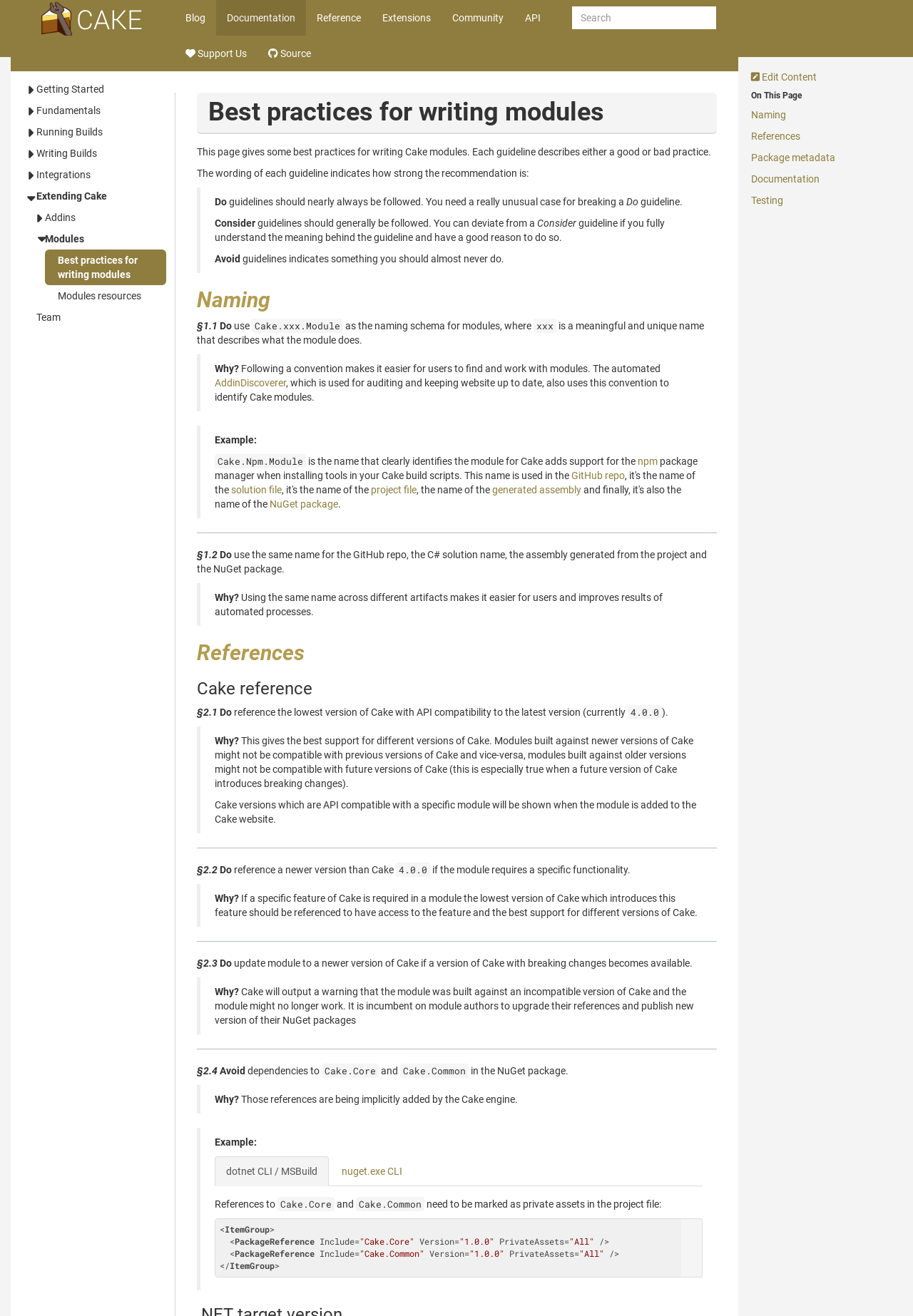Provide the bounding box coordinates of the HTML element described by the text: "dotnet CLI / MSBuild". The coordinates should be in the format [left, top, right, bottom] with values between 0 and 1.

[0.235, 0.879, 0.36, 0.901]